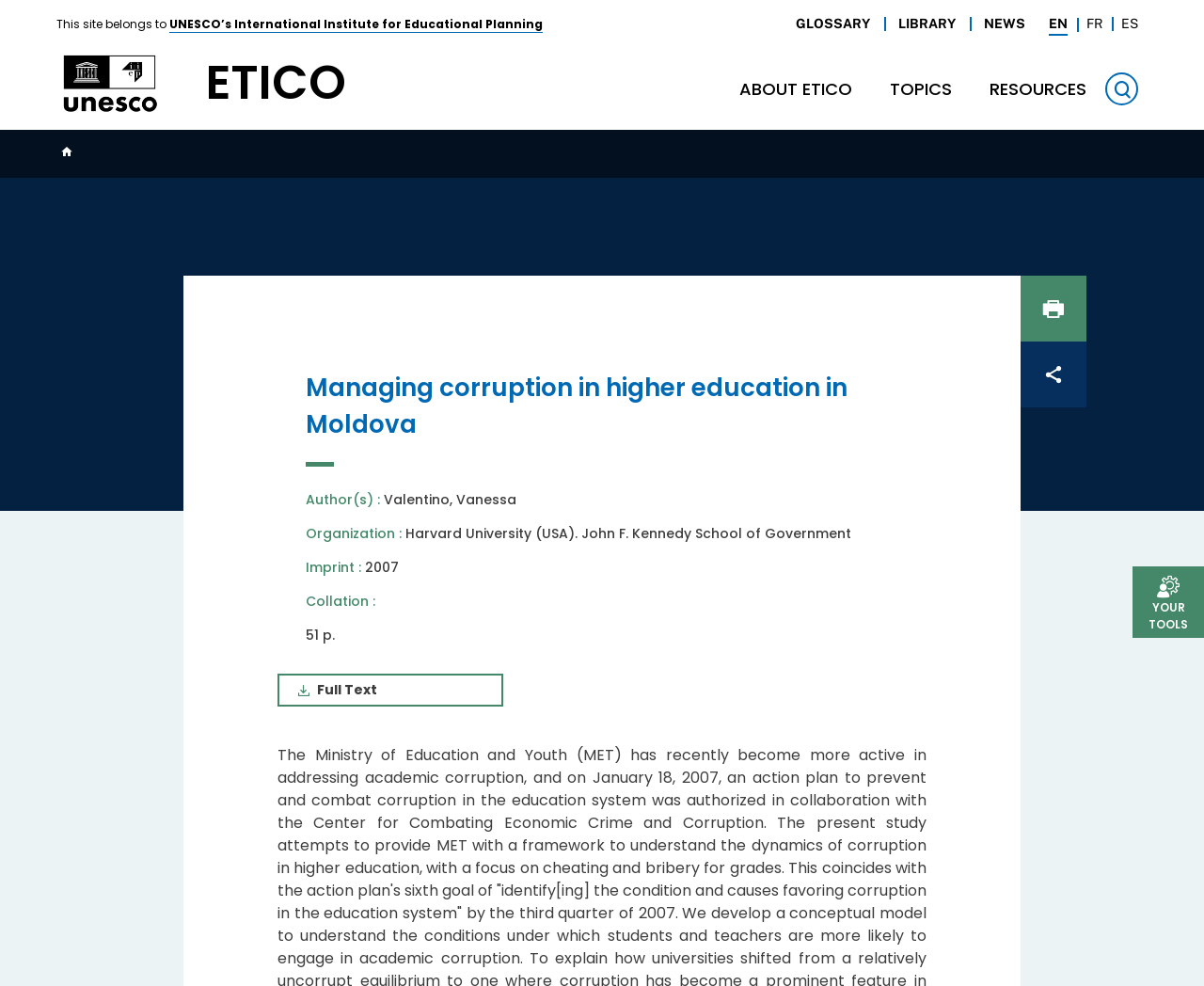What is the name of the organization that published this report?
Please provide a comprehensive answer to the question based on the webpage screenshot.

I found the answer by looking at the 'Organization' section, which is located below the title 'Managing corruption in higher education in Moldova'. The text 'Harvard University (USA). John F. Kennedy School of Government' is listed as the organization that published this report.